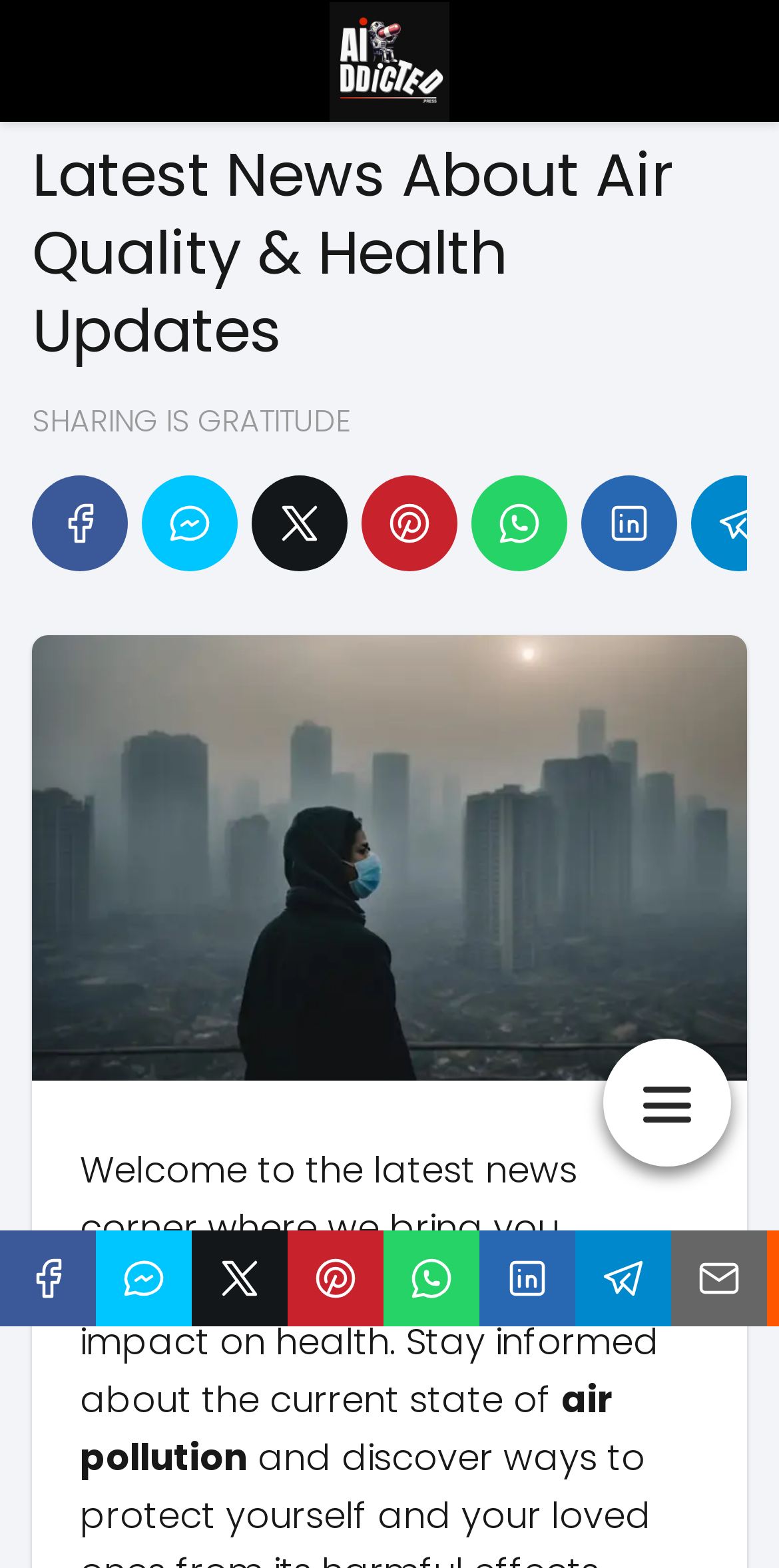Specify the bounding box coordinates of the area to click in order to execute this command: 'Click the Aiddicted logo'. The coordinates should consist of four float numbers ranging from 0 to 1, and should be formatted as [left, top, right, bottom].

[0.423, 0.023, 0.577, 0.052]